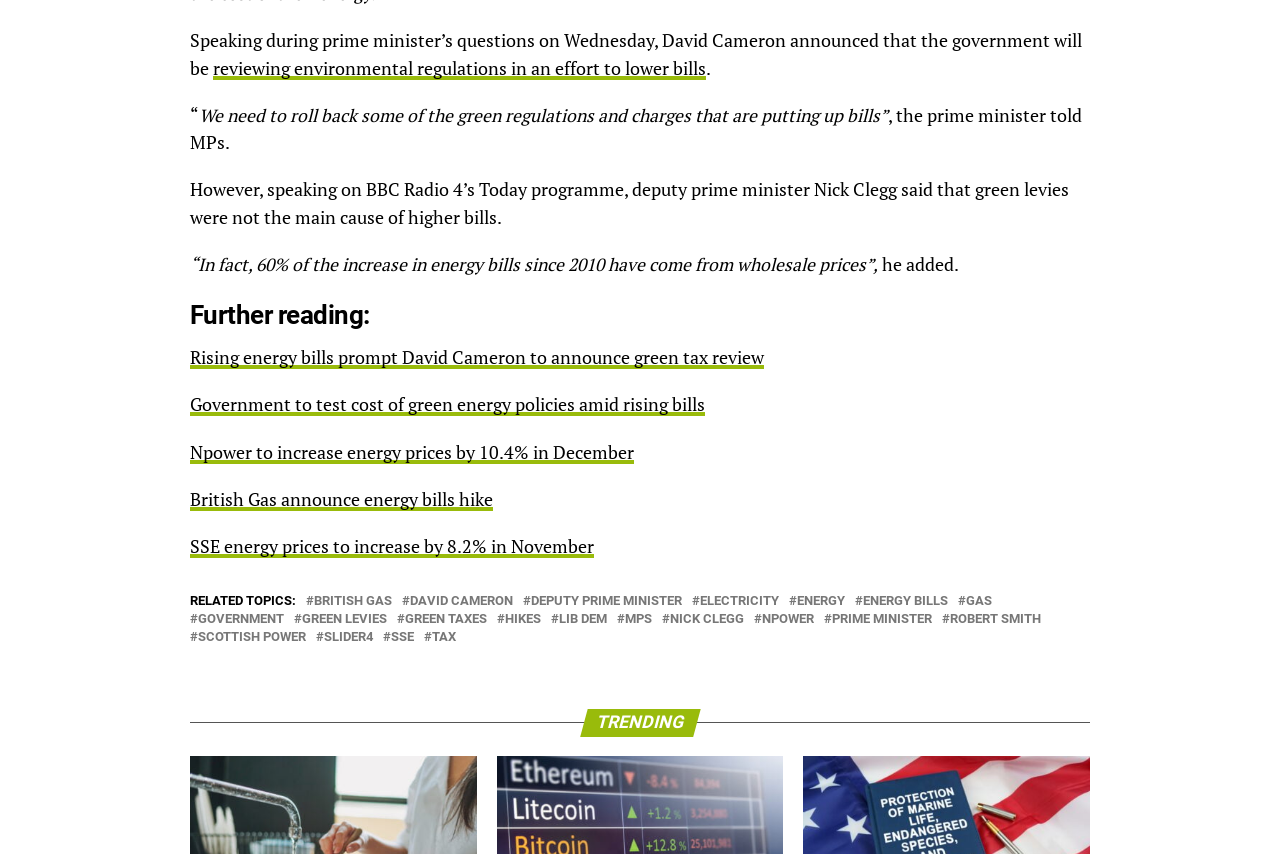Locate the bounding box coordinates of the clickable area to execute the instruction: "View 'RELATED TOPICS'". Provide the coordinates as four float numbers between 0 and 1, represented as [left, top, right, bottom].

[0.148, 0.695, 0.231, 0.712]